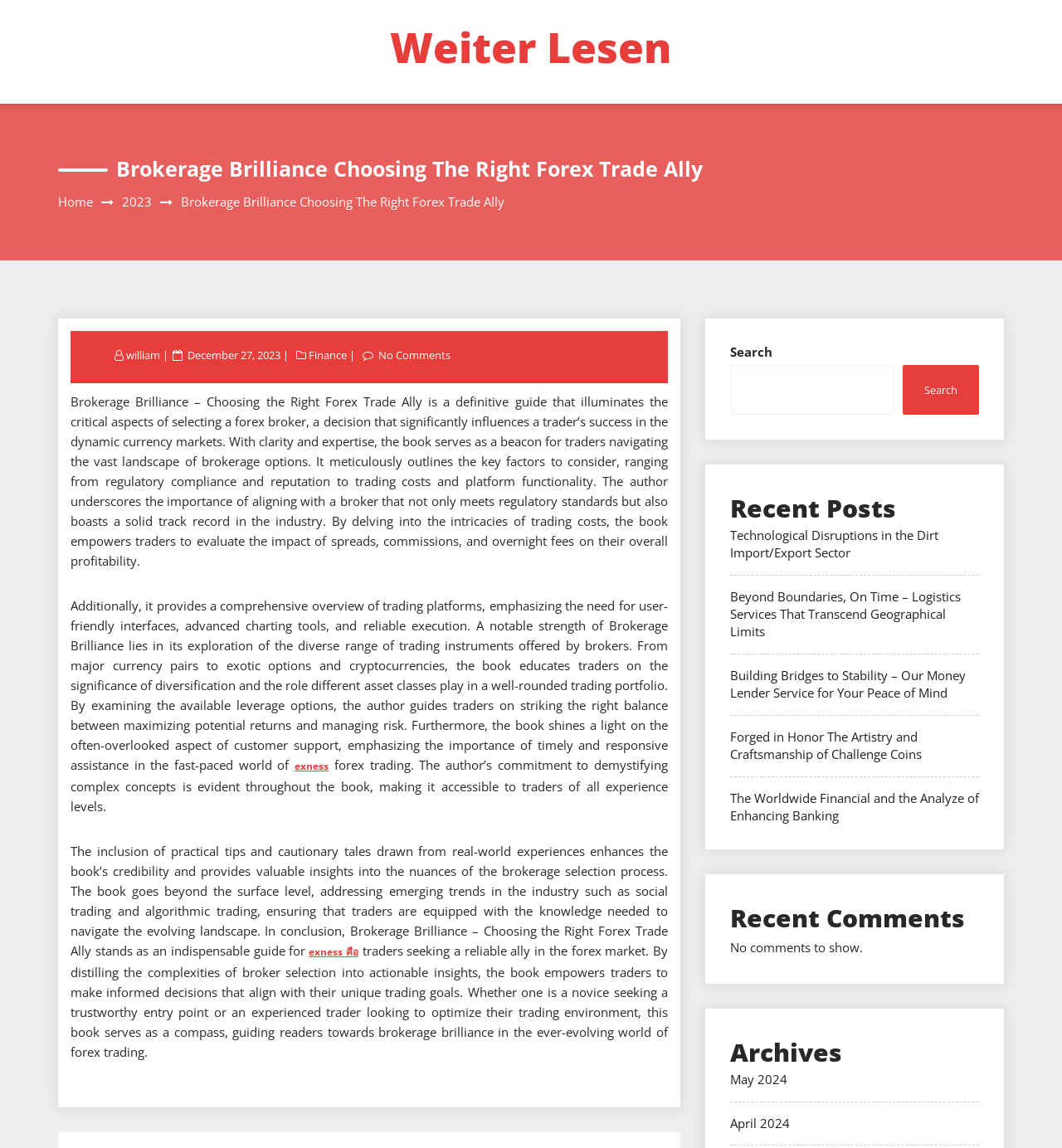What is the purpose of the 'Search' button? Look at the image and give a one-word or short phrase answer.

To search the website